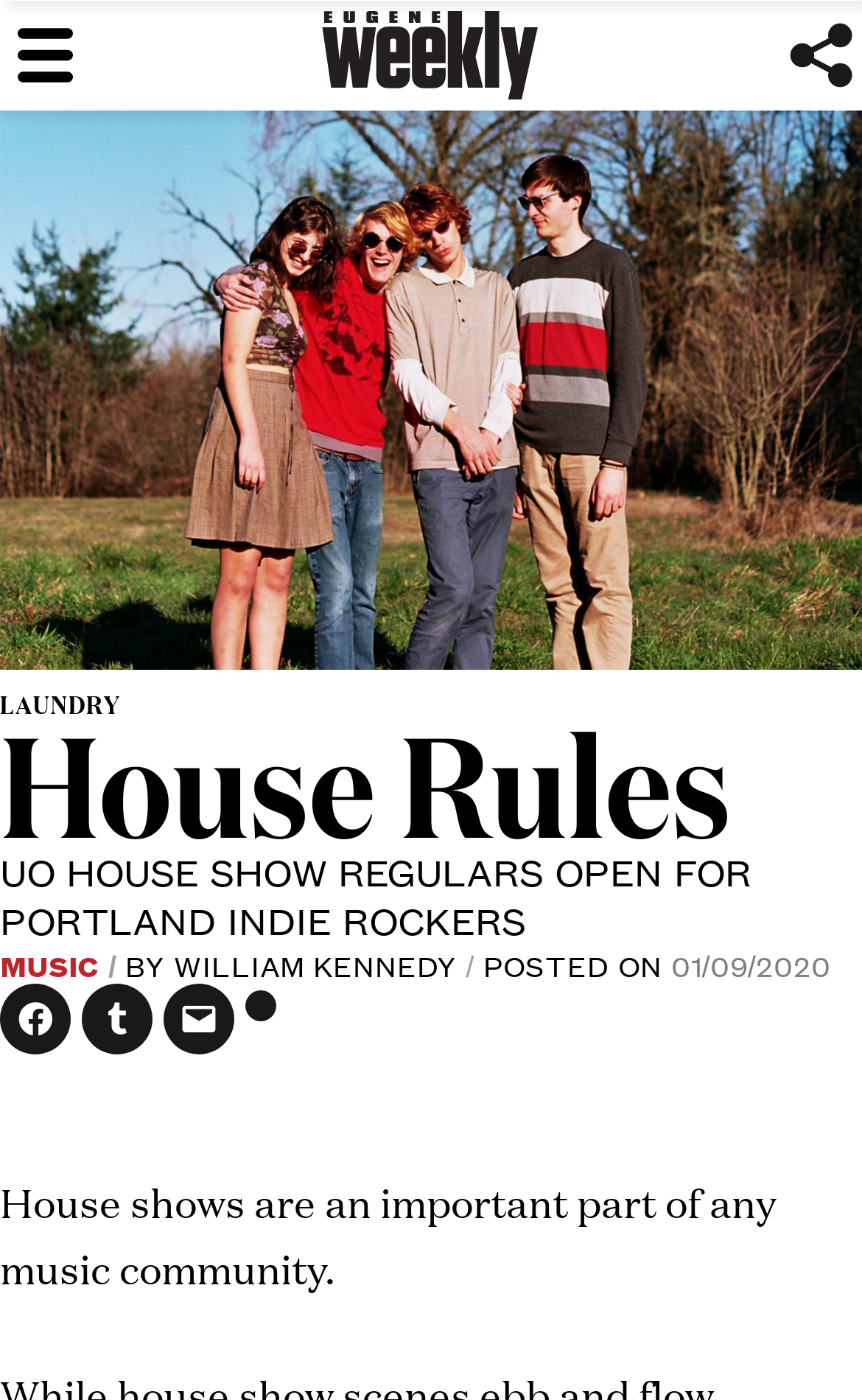Determine the bounding box coordinates of the target area to click to execute the following instruction: "Open the share dialog."

[0.908, 0.011, 1.0, 0.068]